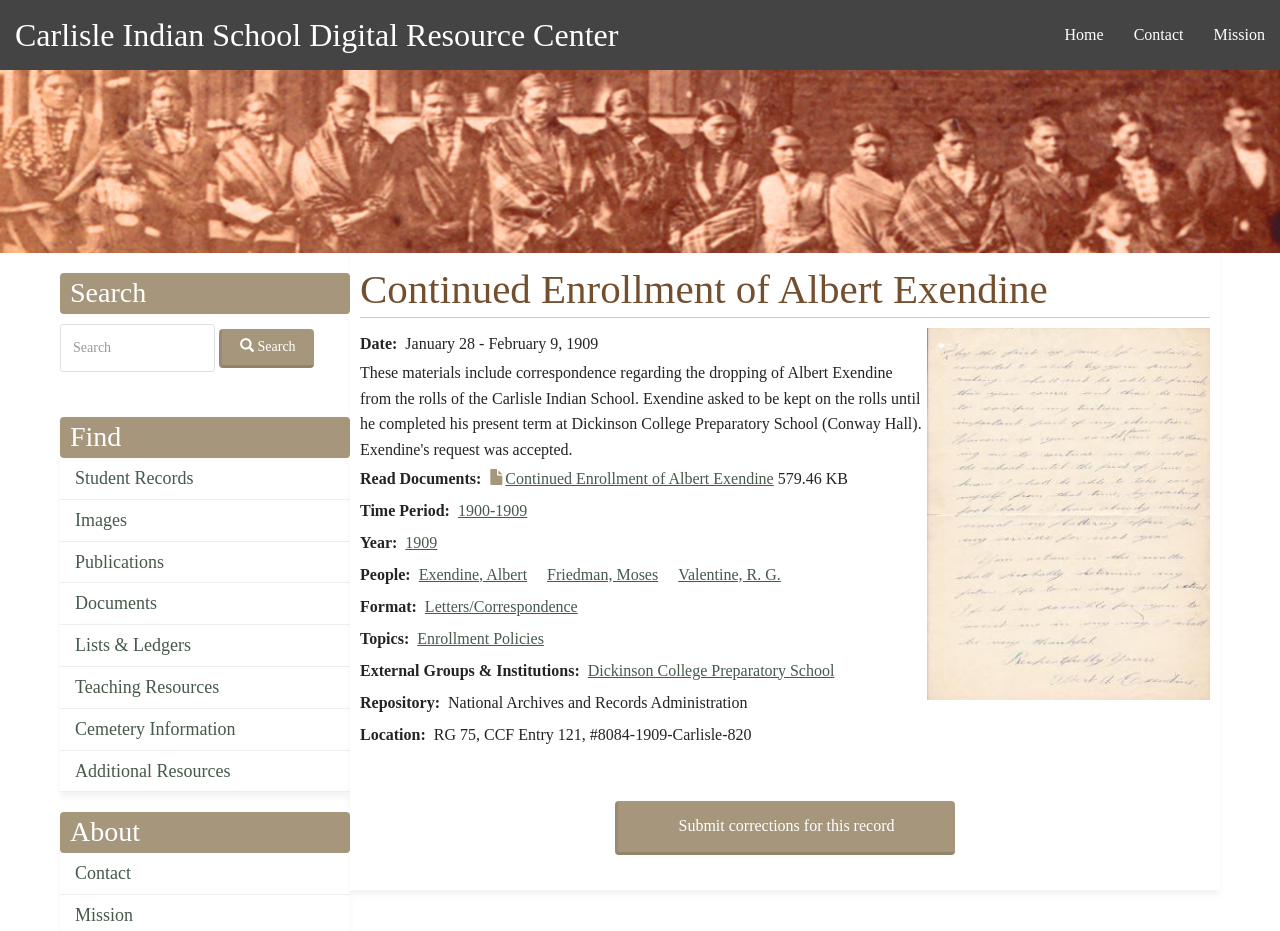Explain the webpage's design and content in an elaborate manner.

This webpage is about the "Continued Enrollment of Albert Exendine" at the Carlisle Indian School Digital Resource Center. At the top left corner, there is a link to "Skip to main content". Next to it, there is a link to the "Carlisle Indian School Digital Resource Center" and a navigation menu with links to "Home", "Contact", and "Mission".

Below the navigation menu, there is a large header image of the Carlisle Indian School. On top of the image, there is a search bar with a heading "Search" and a button to submit the search query. To the right of the search bar, there are links to various categories, including "Student Records", "Images", "Publications", "Documents", "Lists & Ledgers", "Teaching Resources", "Cemetery Information", and "Additional Resources".

Below the header image, there is a heading "Continued Enrollment of Albert Exendine" followed by an article with various details about the record. The details include the date "January 28 - February 9, 1909", a link to read the document, the file size "579.46 KB", and various metadata such as time period, year, people involved, format, topics, external groups and institutions, repository, and location.

To the right of the article, there is an image related to the record. At the bottom of the page, there is a link to "Submit corrections for this record".